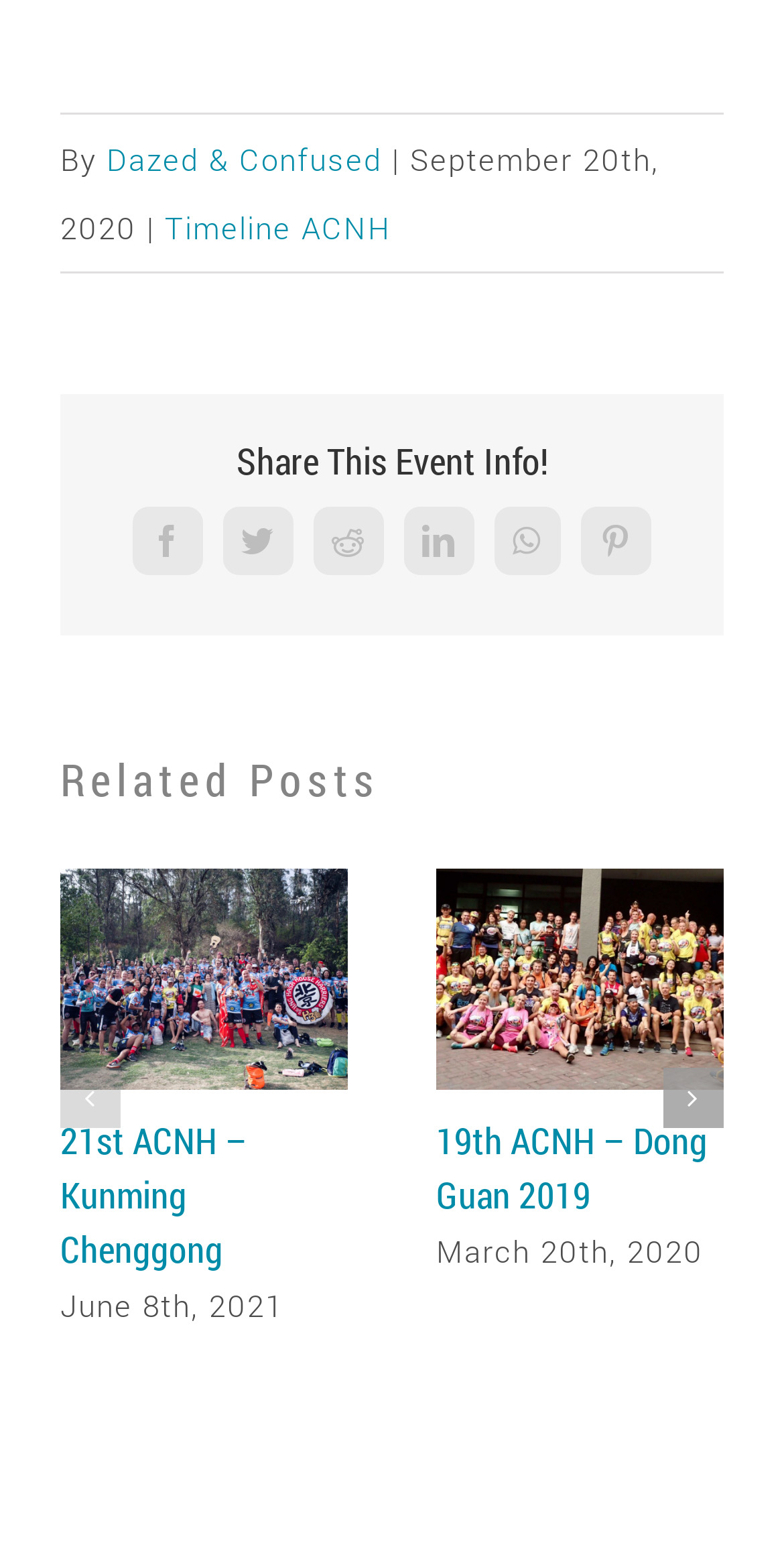Answer the question with a single word or phrase: 
How many social media sharing options are available?

6